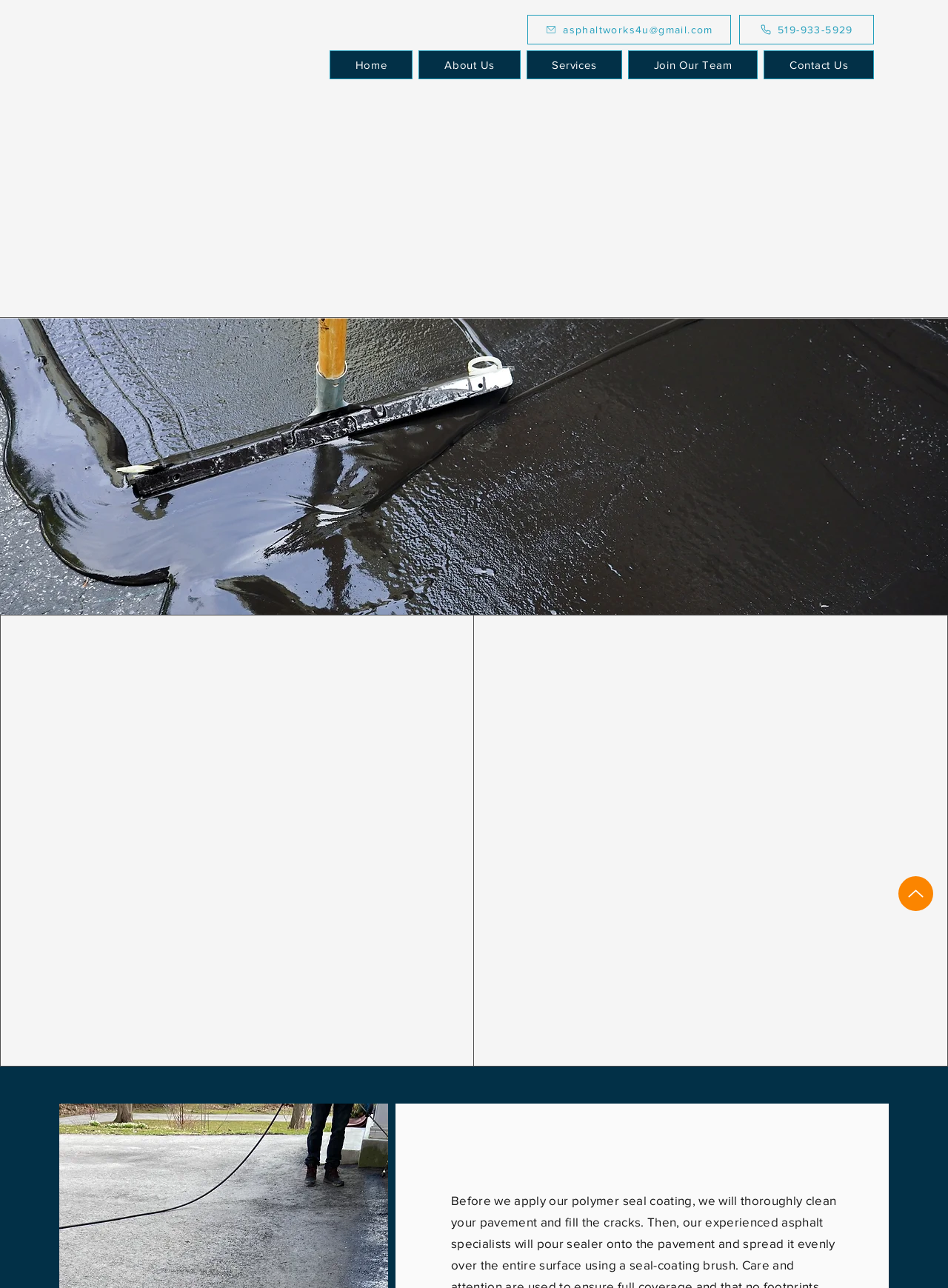Provide the bounding box coordinates in the format (top-left x, top-left y, bottom-right x, bottom-right y). All values are floating point numbers between 0 and 1. Determine the bounding box coordinate of the UI element described as: Join Our Team

[0.663, 0.039, 0.799, 0.062]